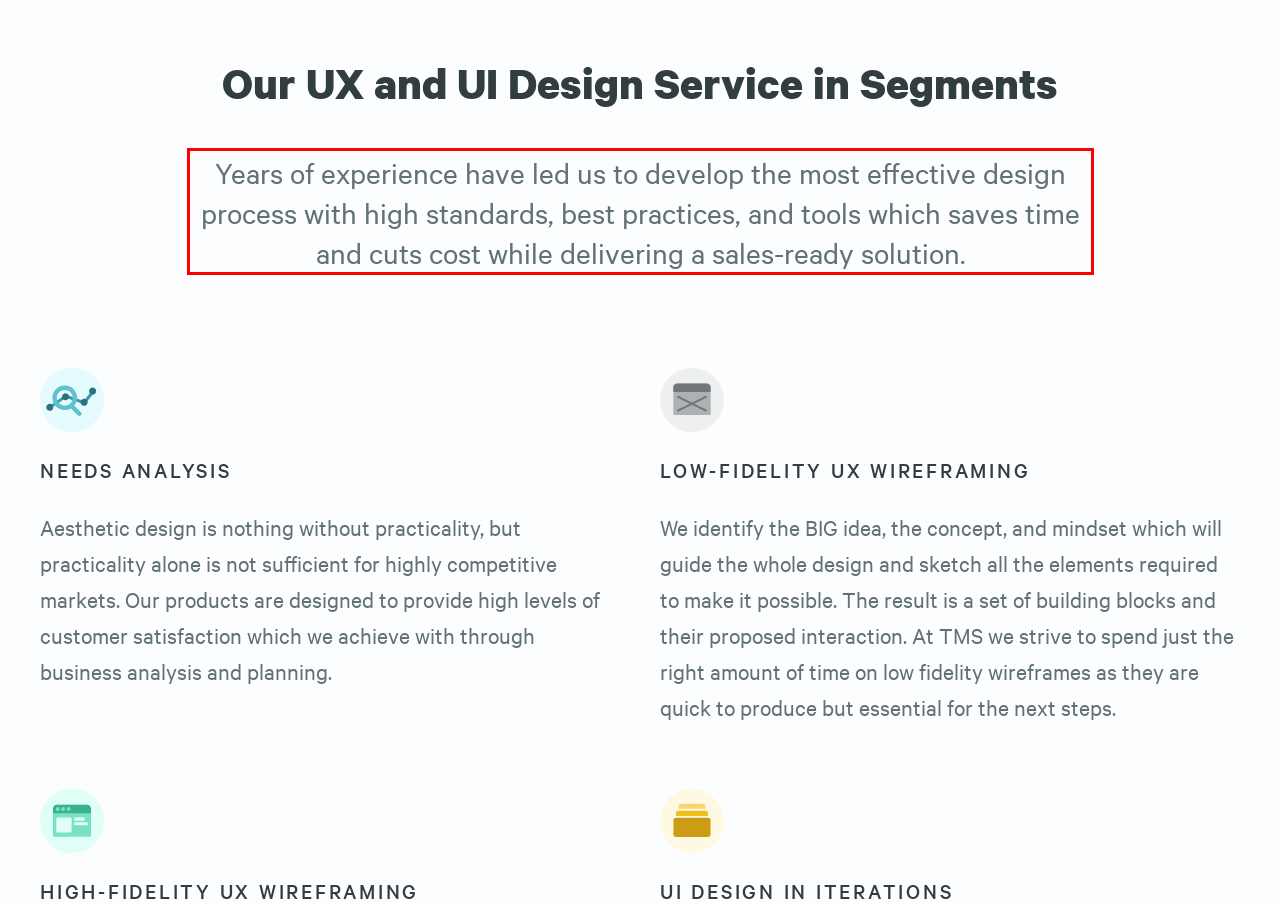Given a screenshot of a webpage, identify the red bounding box and perform OCR to recognize the text within that box.

Years of experience have led us to develop the most effective design process with high standards, best practices, and tools which saves time and cuts cost while delivering a sales-ready solution.